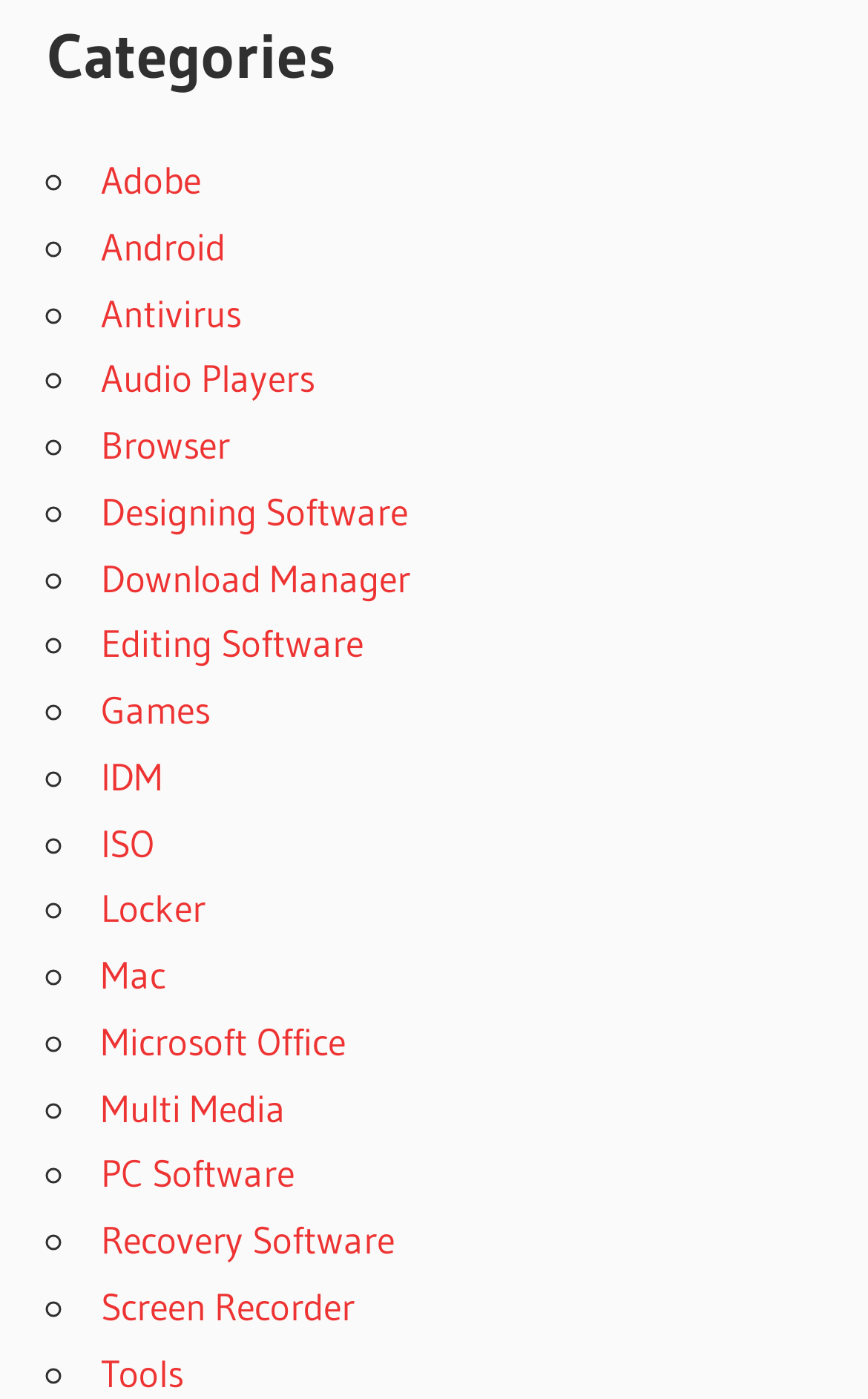Please indicate the bounding box coordinates of the element's region to be clicked to achieve the instruction: "Select the category Adobe". Provide the coordinates as four float numbers between 0 and 1, i.e., [left, top, right, bottom].

[0.116, 0.112, 0.231, 0.145]